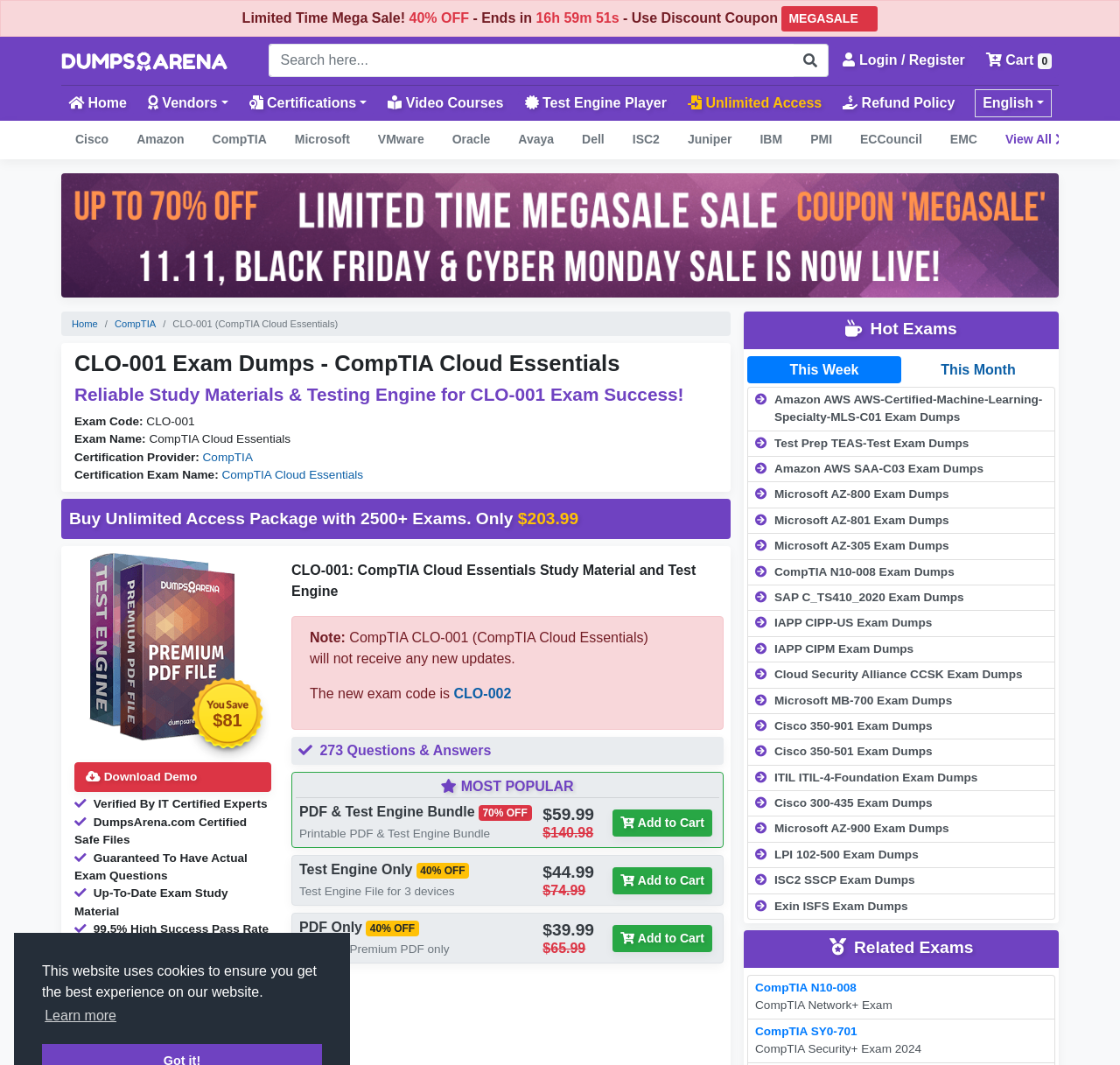Extract the bounding box coordinates of the UI element described: "Amazon AWS SAA-C03 Exam Dumps". Provide the coordinates in the format [left, top, right, bottom] with values ranging from 0 to 1.

[0.667, 0.428, 0.942, 0.453]